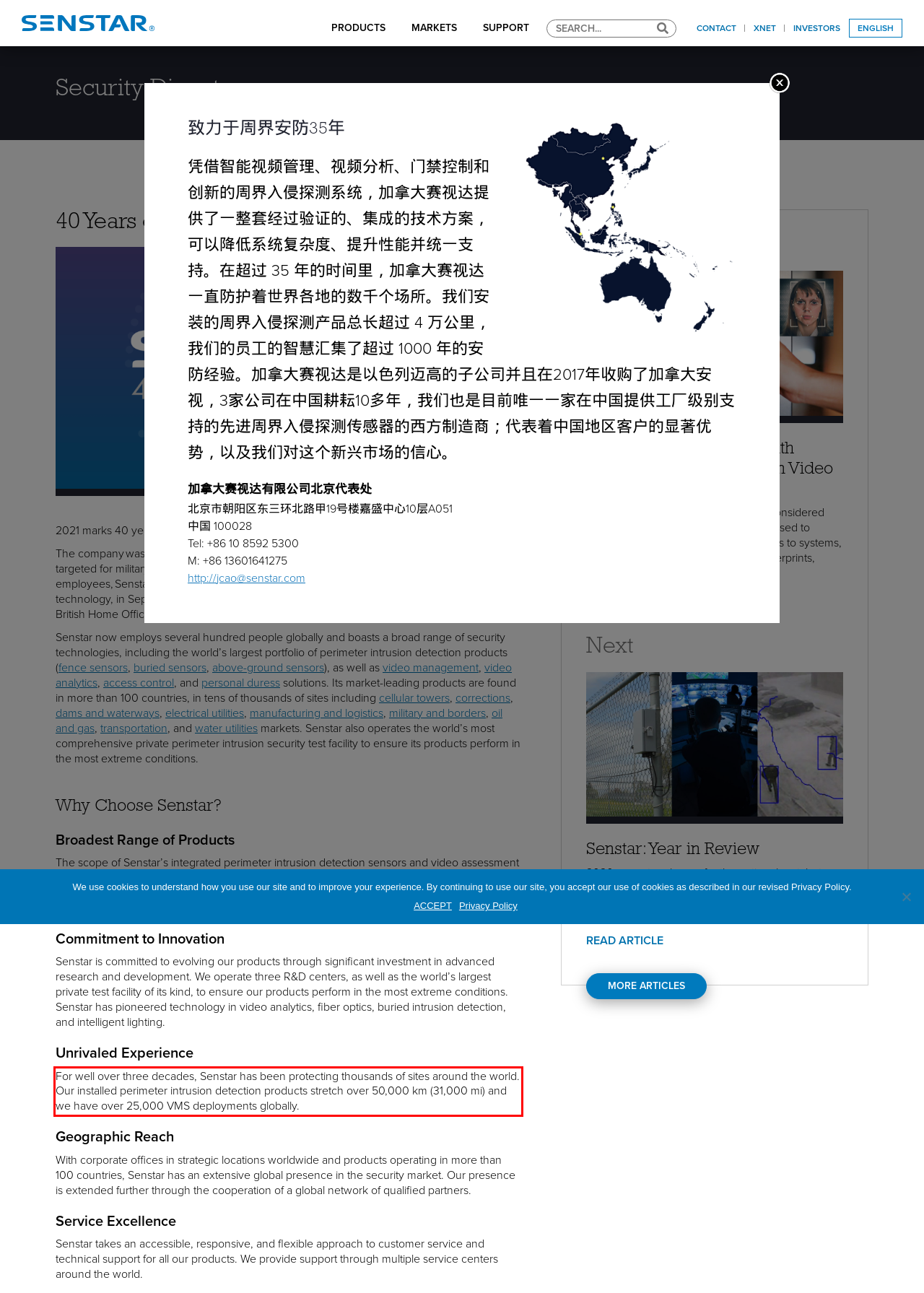By examining the provided screenshot of a webpage, recognize the text within the red bounding box and generate its text content.

For well over three decades, Senstar has been protecting thousands of sites around the world. Our installed perimeter intrusion detection products stretch over 50,000 km (31,000 mi) and we have over 25,000 VMS deployments globally.